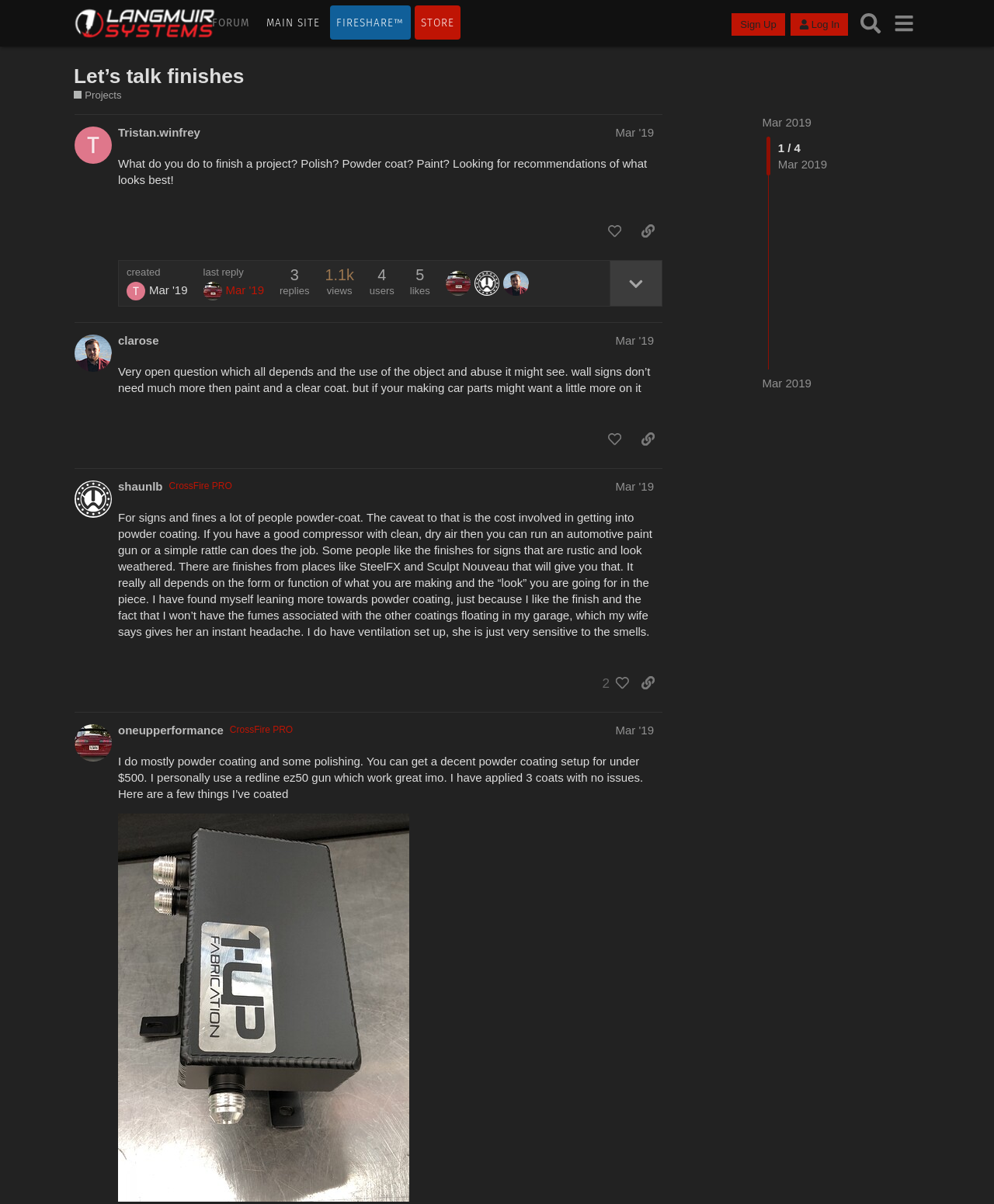Identify the first-level heading on the webpage and generate its text content.

Let’s talk finishes